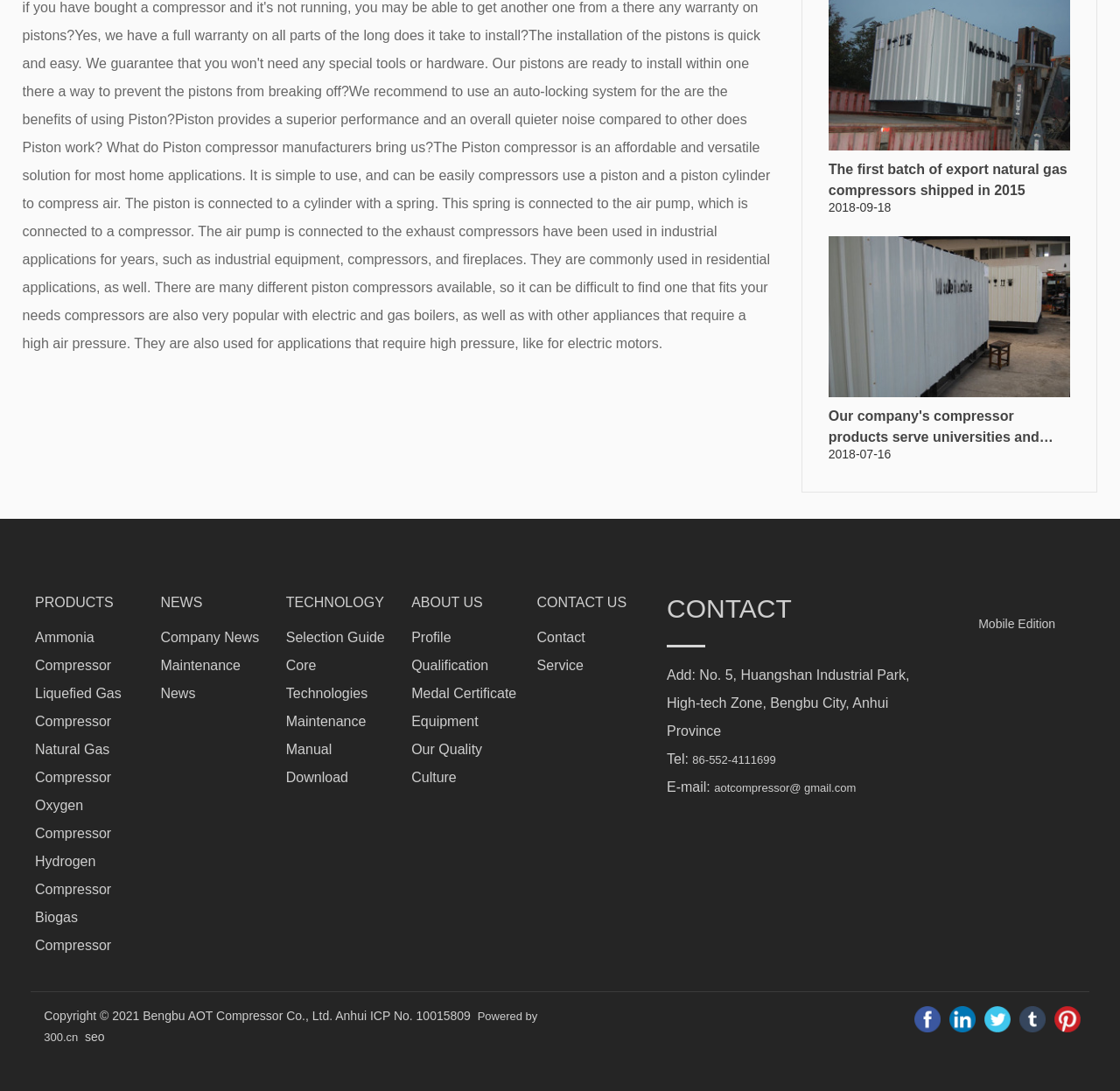Give a one-word or short phrase answer to this question: 
How can users contact the company?

By phone or email